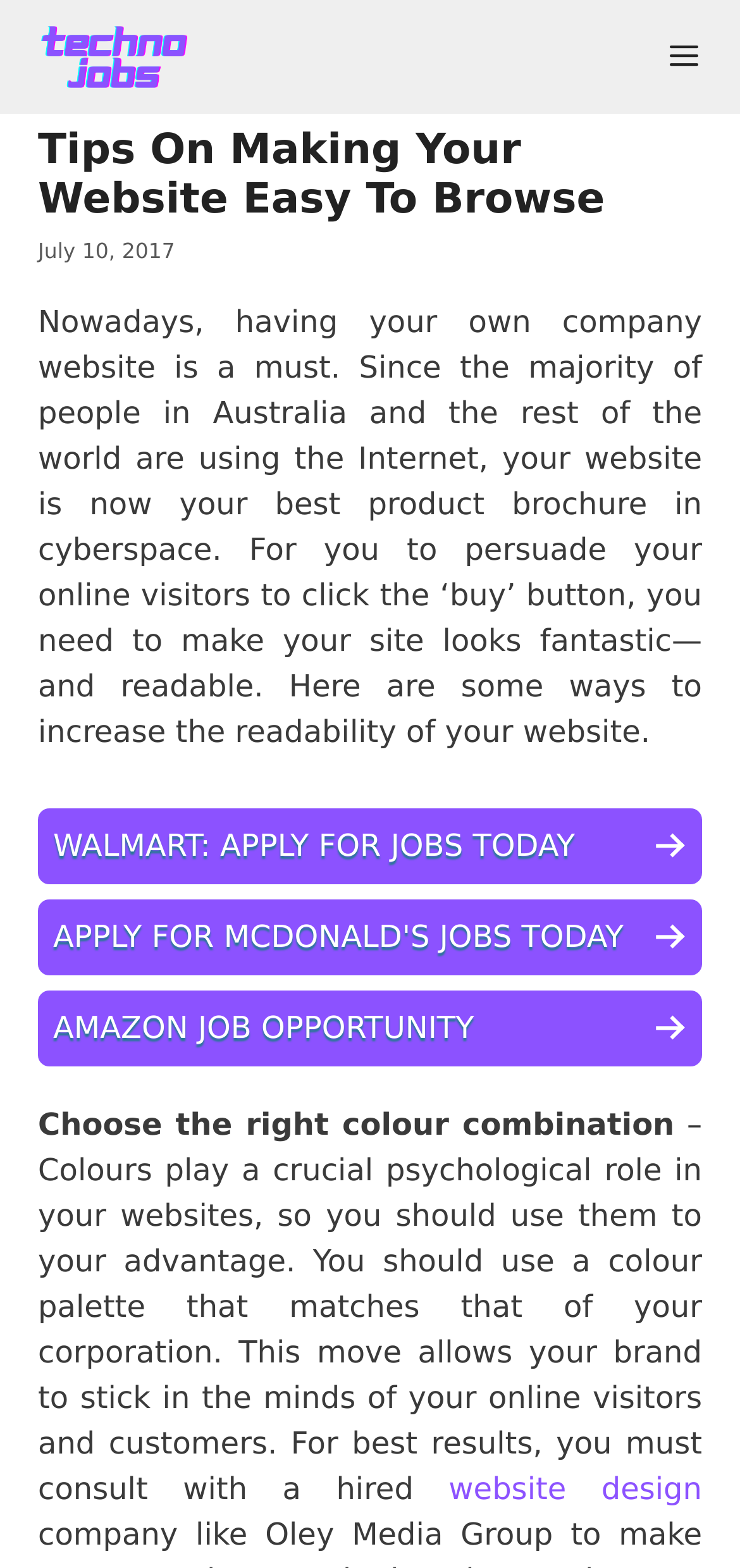Can you find and provide the main heading text of this webpage?

Tips On Making Your Website Easy To Browse